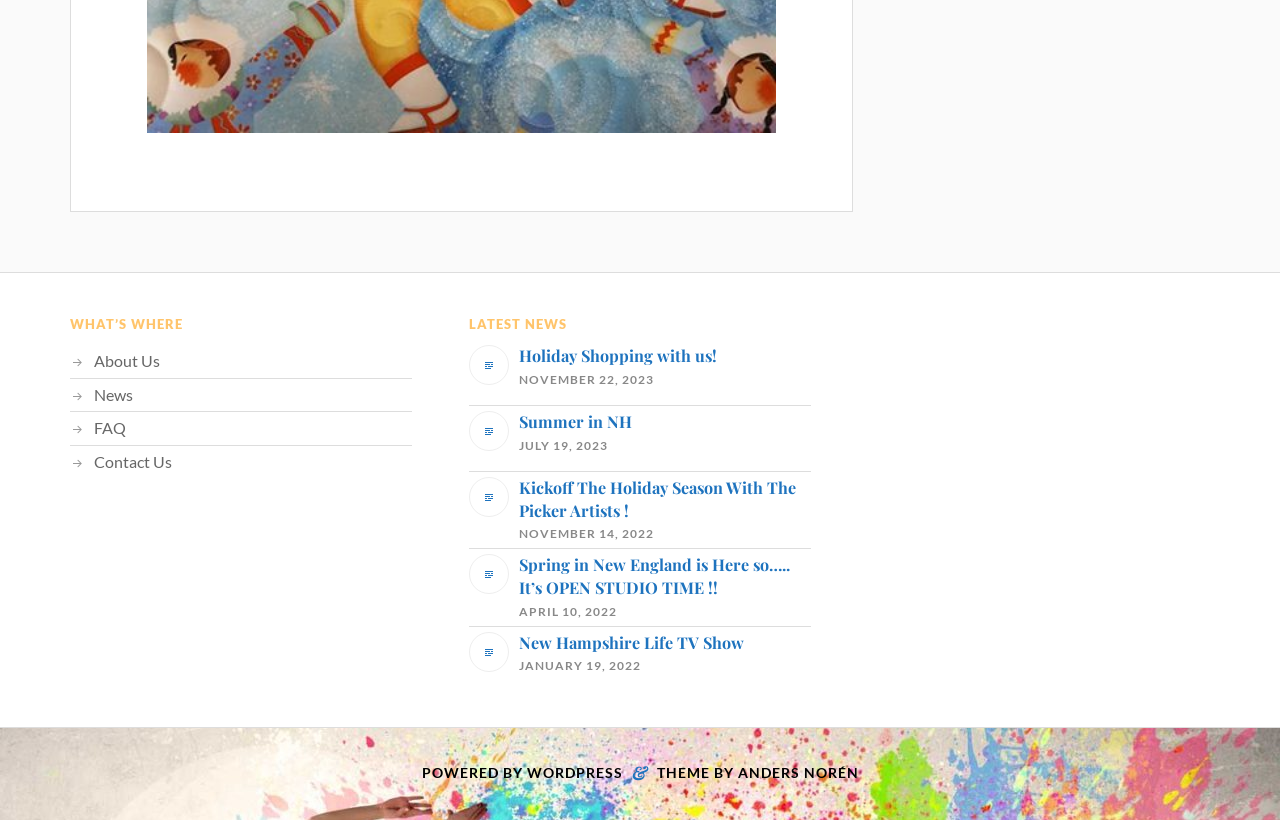Pinpoint the bounding box coordinates of the area that must be clicked to complete this instruction: "Go to 'WORDPRESS' website".

[0.411, 0.931, 0.486, 0.952]